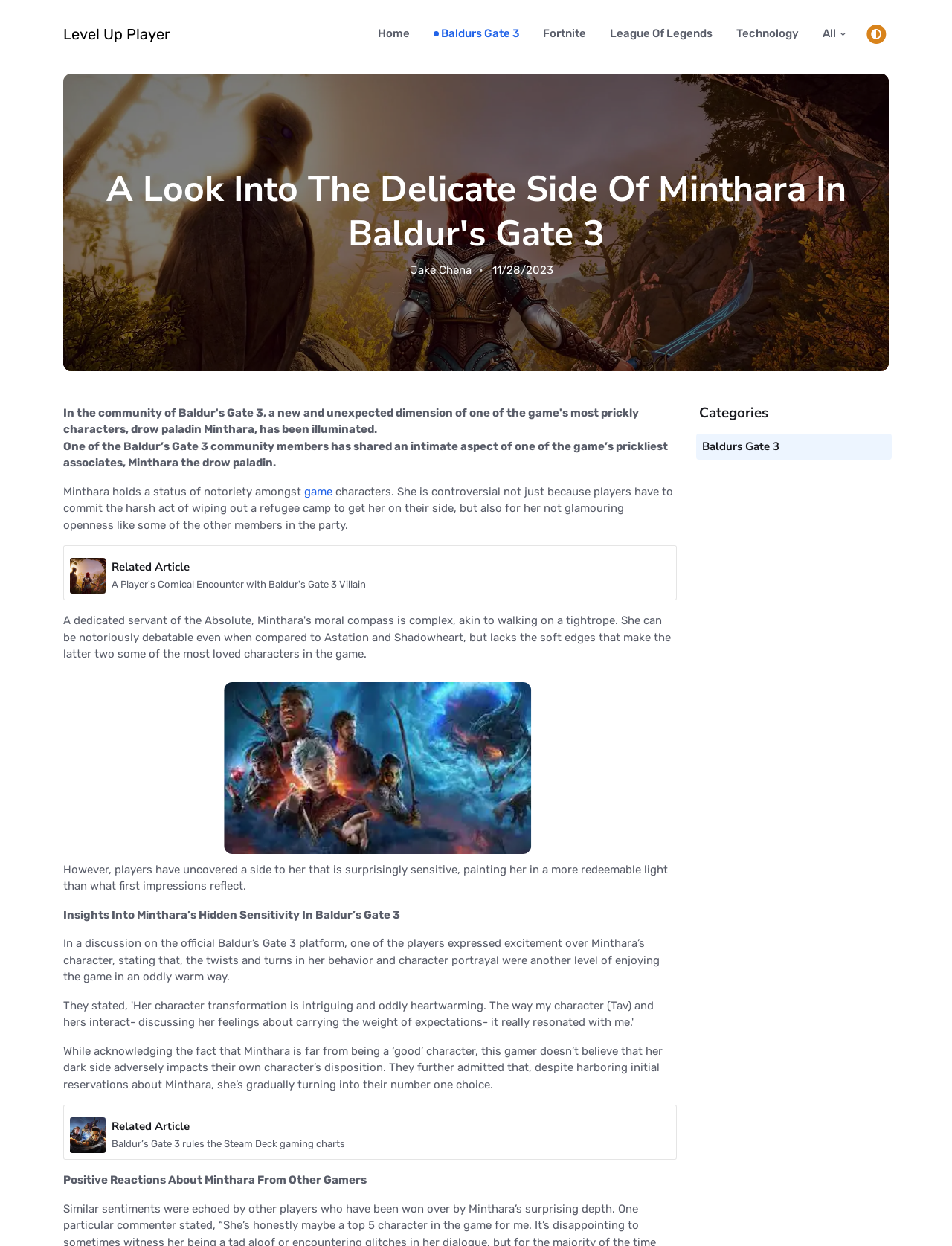Please specify the bounding box coordinates in the format (top-left x, top-left y, bottom-right x, bottom-right y), with all values as floating point numbers between 0 and 1. Identify the bounding box of the UI element described by: League of Legends

[0.628, 0.0, 0.761, 0.054]